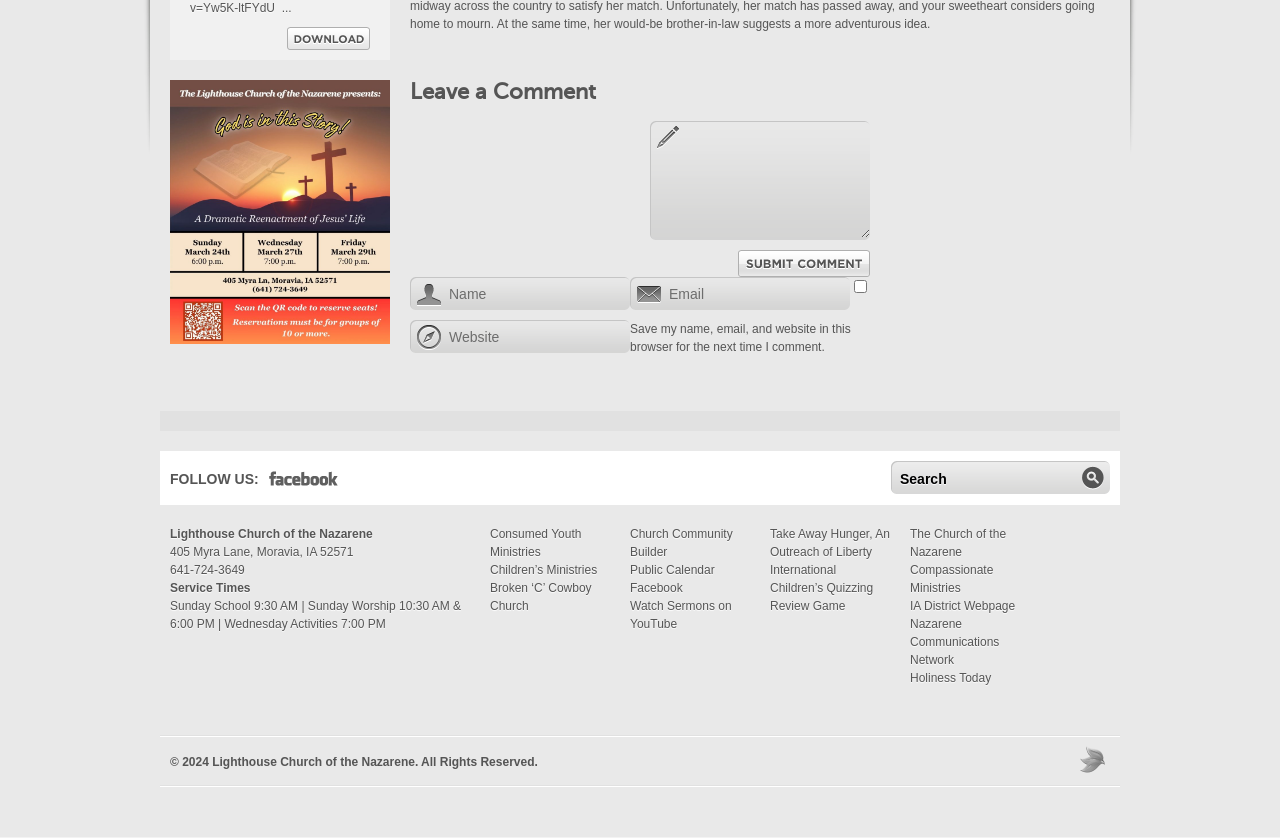Find the bounding box of the web element that fits this description: "Children’s Ministries".

[0.383, 0.672, 0.467, 0.689]